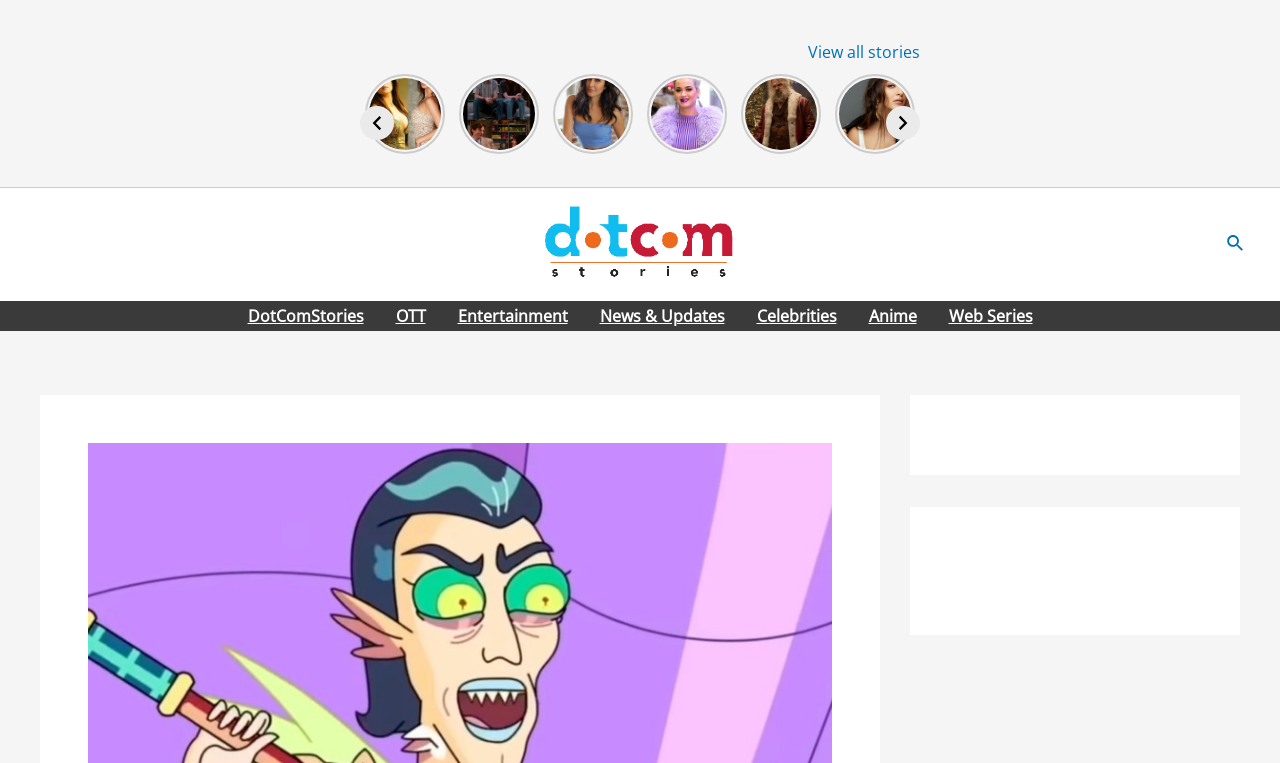Provide your answer in a single word or phrase: 
What type of content is available on this website?

Entertainment news